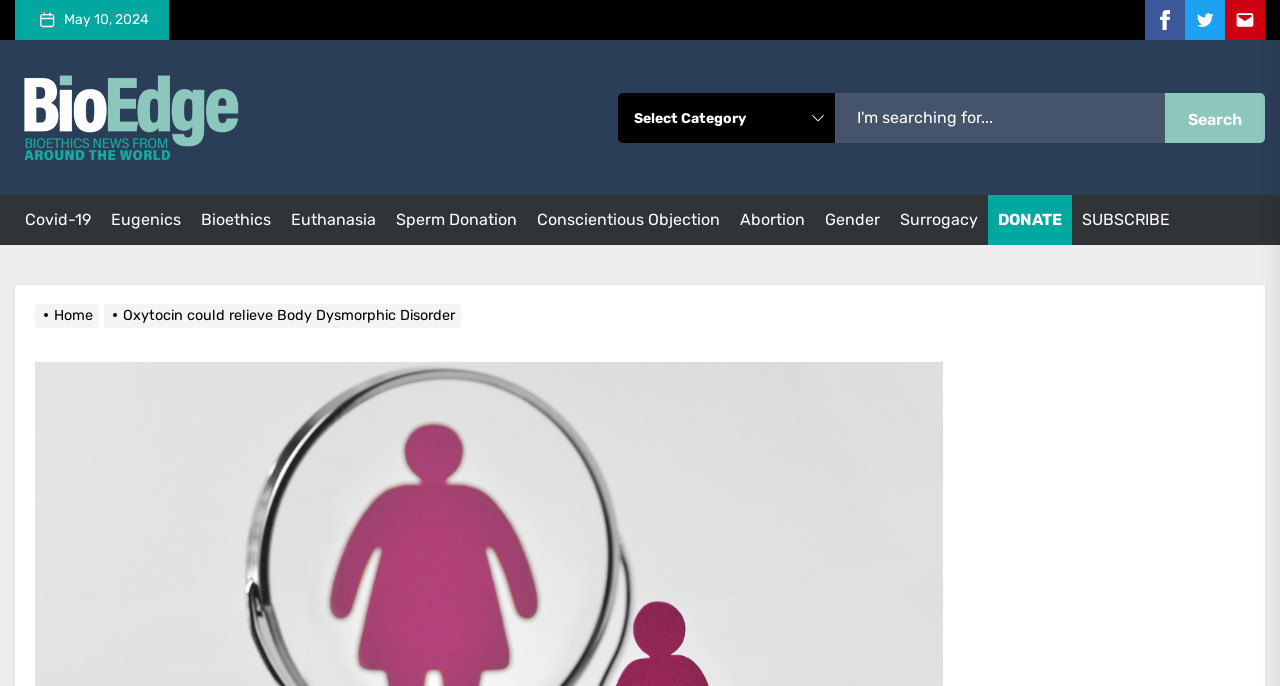How many social media links are at the top-right corner?
Based on the image, provide your answer in one word or phrase.

3